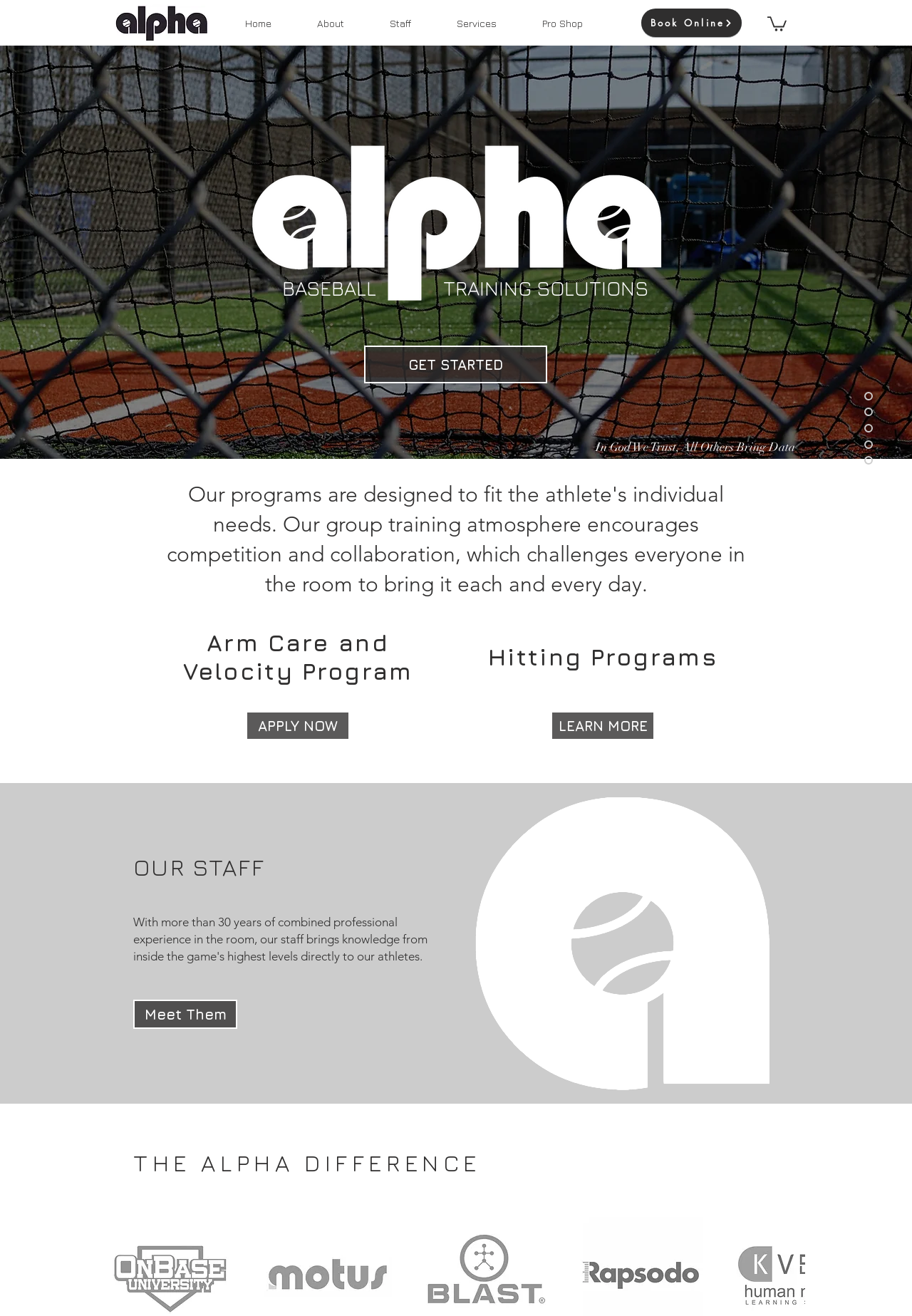Find and indicate the bounding box coordinates of the region you should select to follow the given instruction: "Book online".

[0.703, 0.006, 0.813, 0.028]